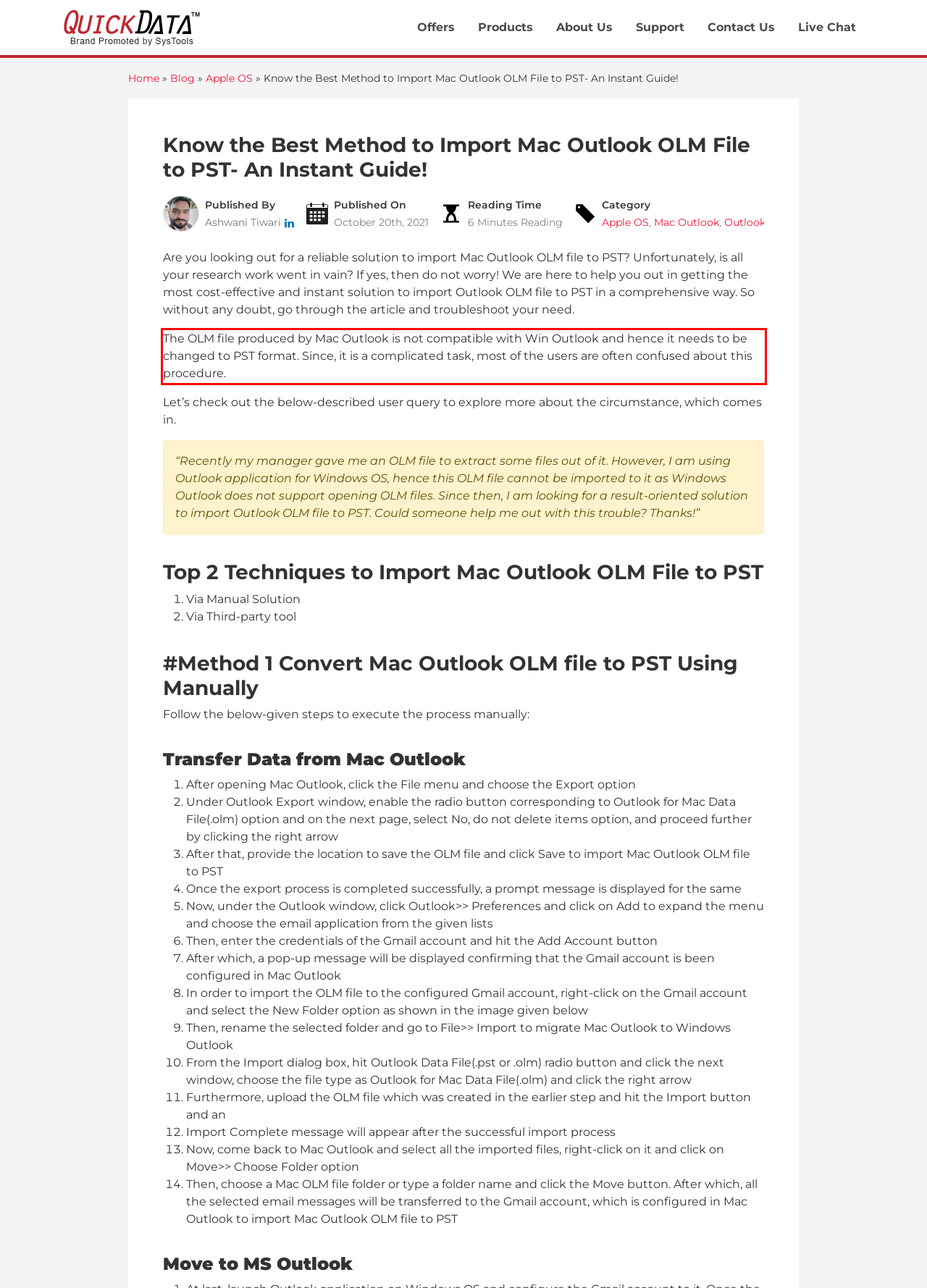You are provided with a webpage screenshot that includes a red rectangle bounding box. Extract the text content from within the bounding box using OCR.

The OLM file produced by Mac Outlook is not compatible with Win Outlook and hence it needs to be changed to PST format. Since, it is a complicated task, most of the users are often confused about this procedure.